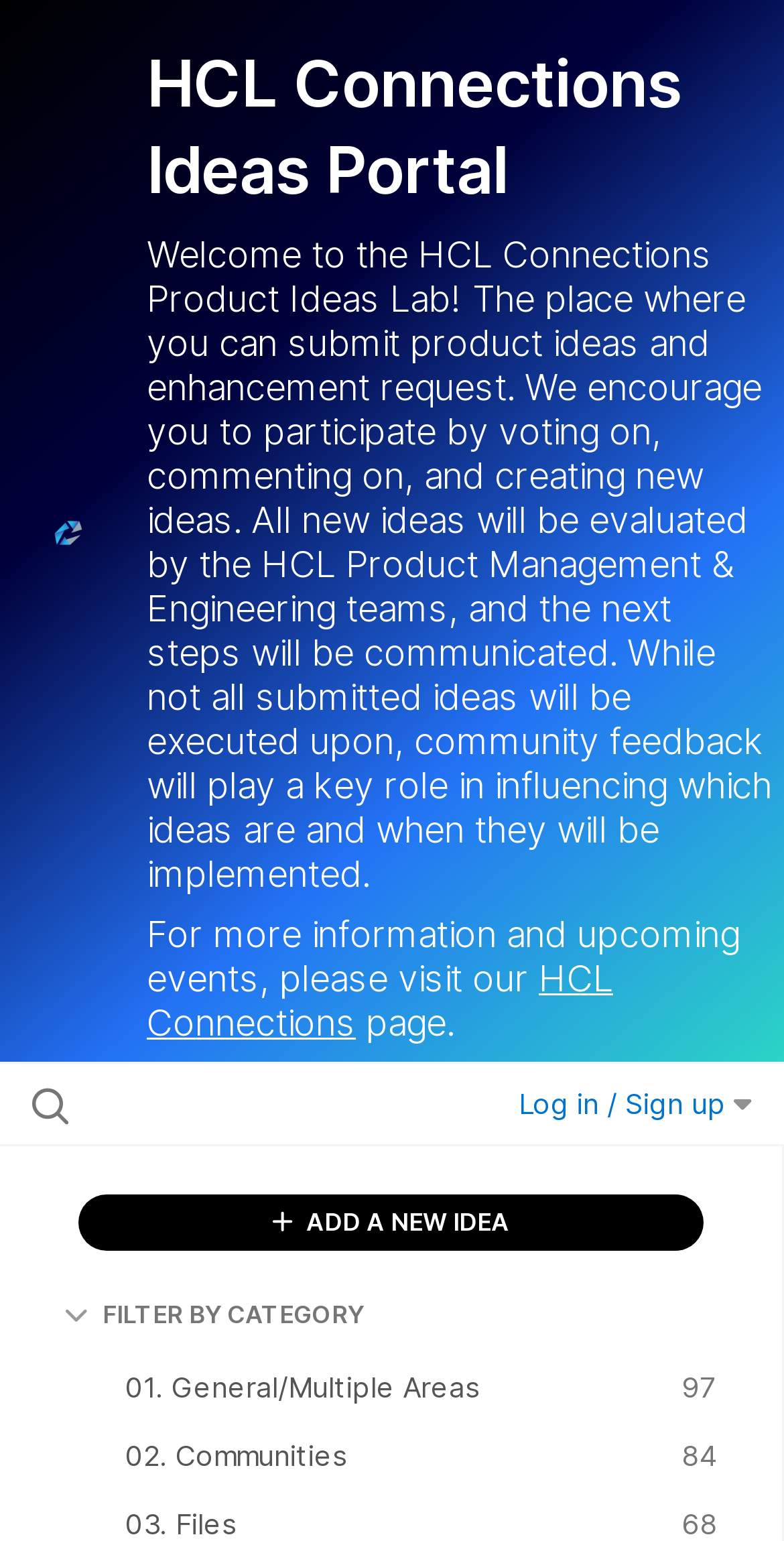Please locate and retrieve the main header text of the webpage.

07. Docs/File Viewer